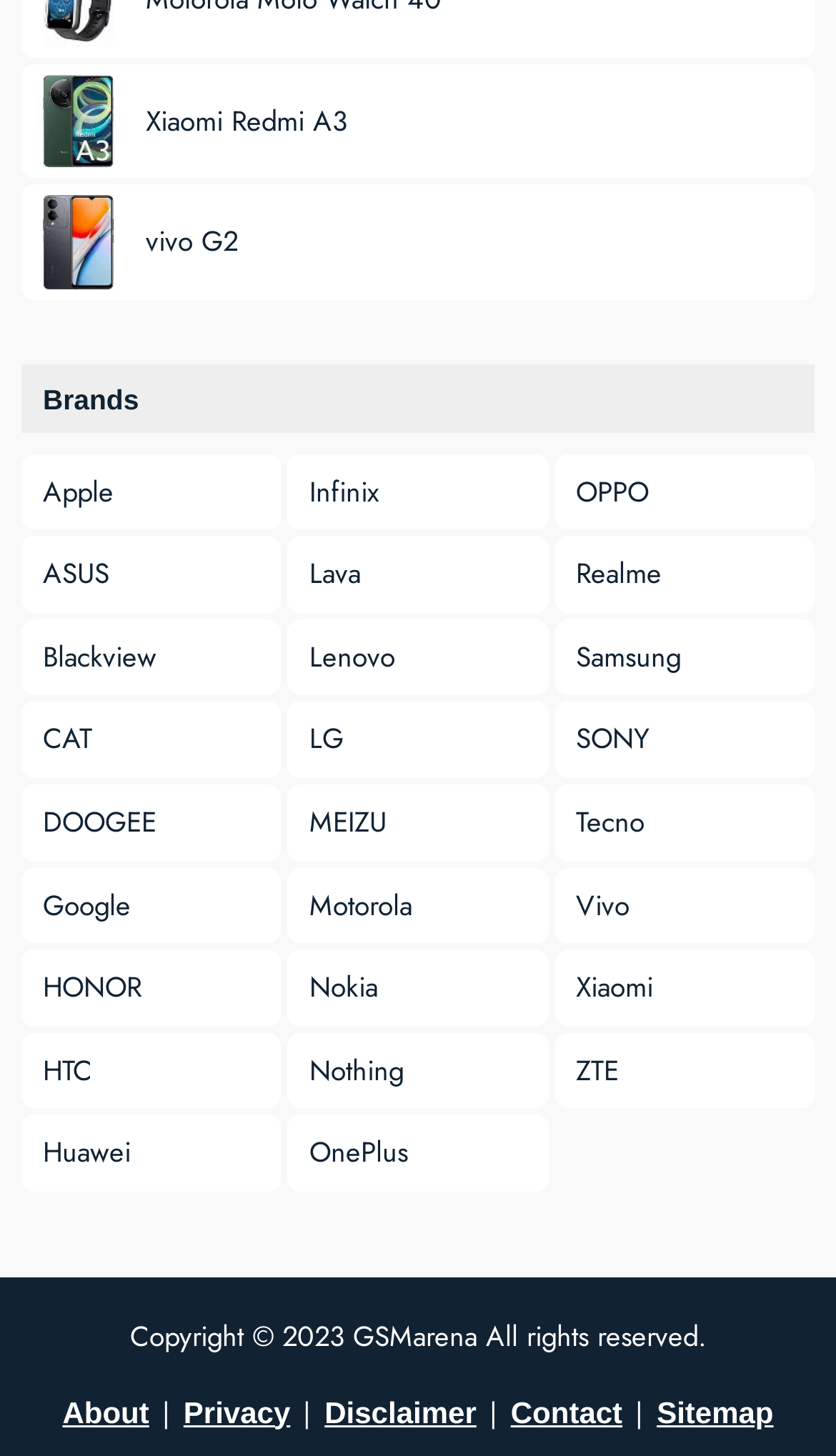Please identify the bounding box coordinates of the element I need to click to follow this instruction: "Write a comment".

None